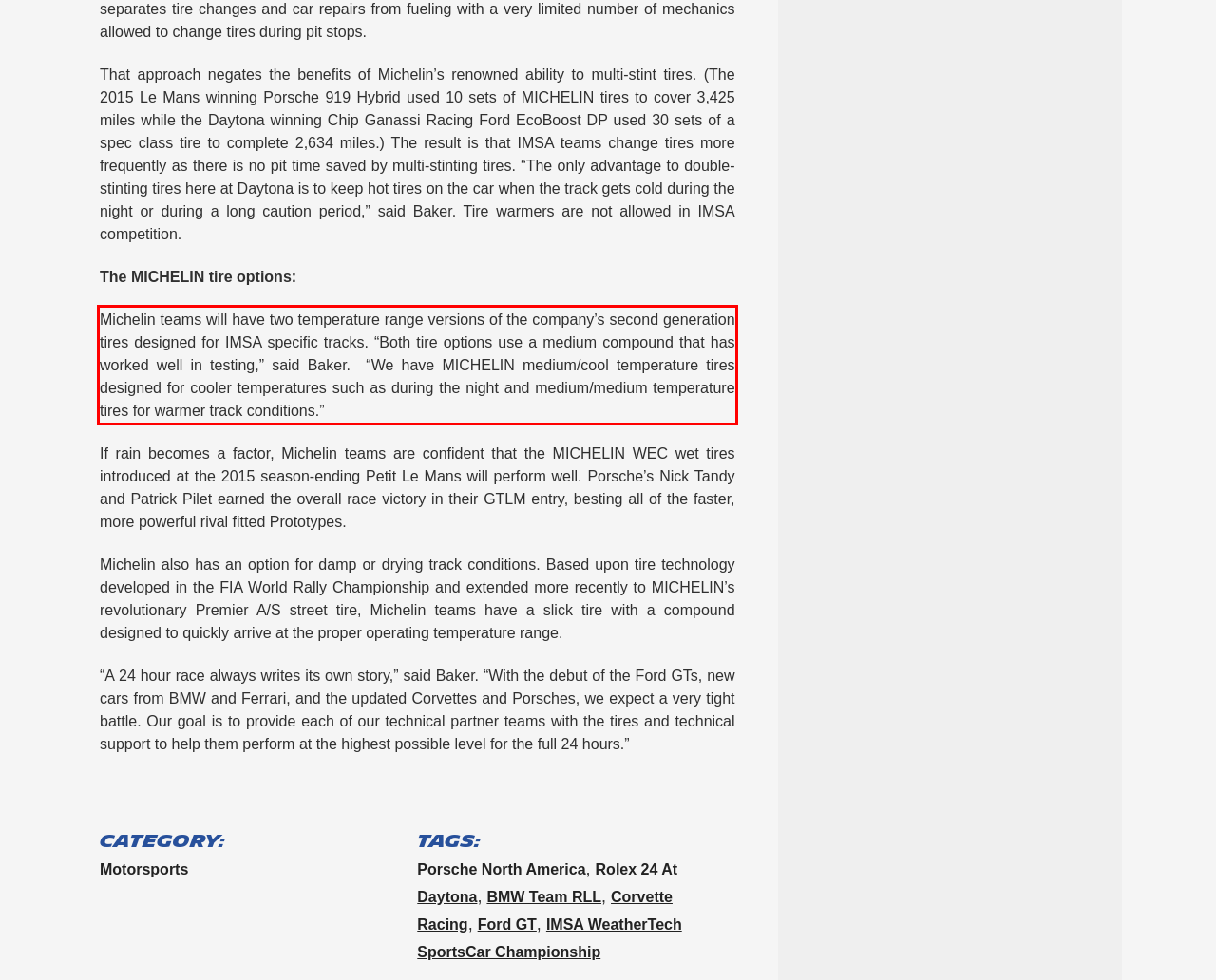Within the screenshot of the webpage, locate the red bounding box and use OCR to identify and provide the text content inside it.

Michelin teams will have two temperature range versions of the company’s second generation tires designed for IMSA specific tracks. “Both tire options use a medium compound that has worked well in testing,” said Baker. “We have MICHELIN medium/cool temperature tires designed for cooler temperatures such as during the night and medium/medium temperature tires for warmer track conditions.”